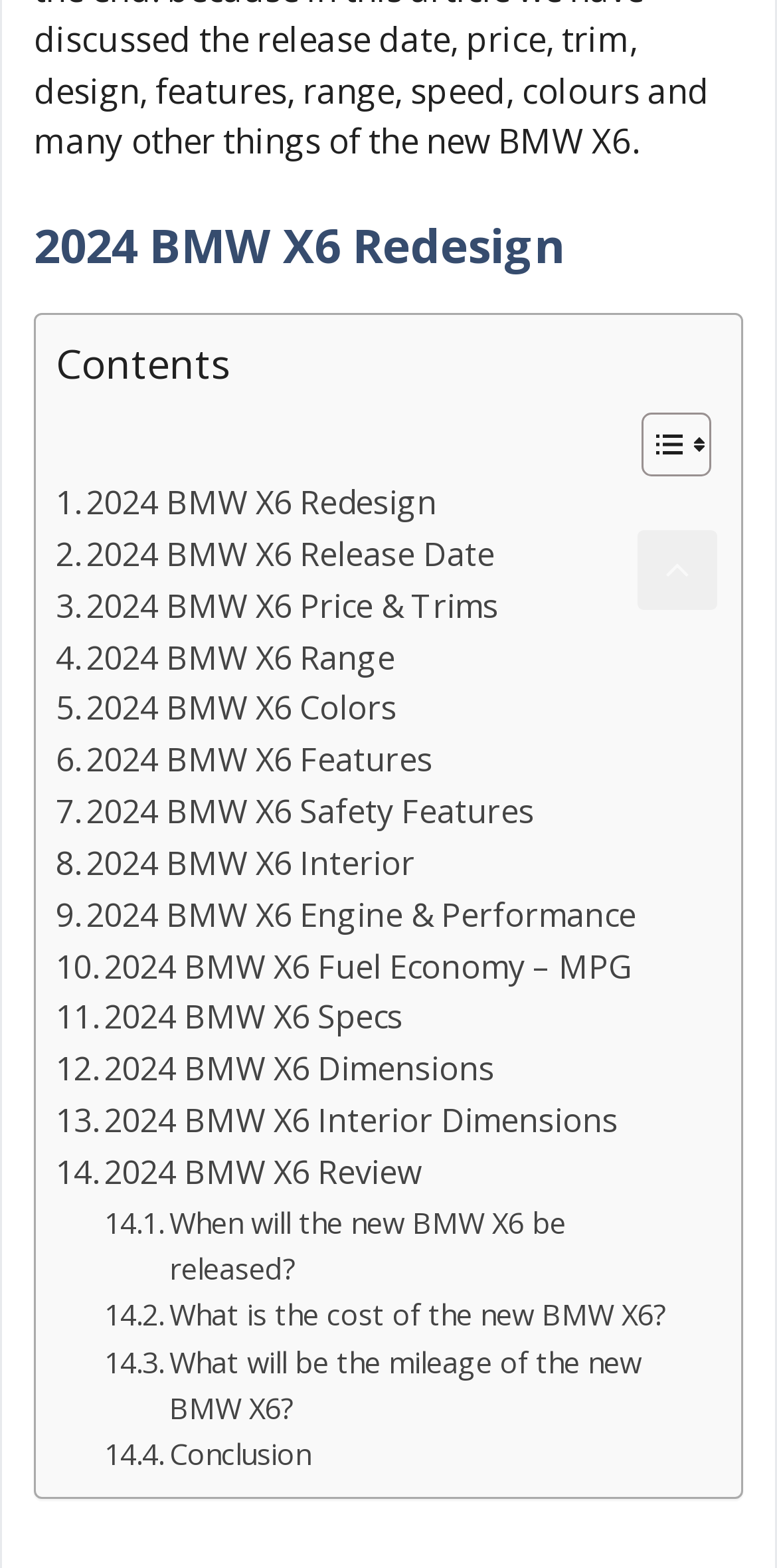Please pinpoint the bounding box coordinates for the region I should click to adhere to this instruction: "Click on '2024 BMW X6 Redesign'".

[0.072, 0.305, 0.562, 0.338]